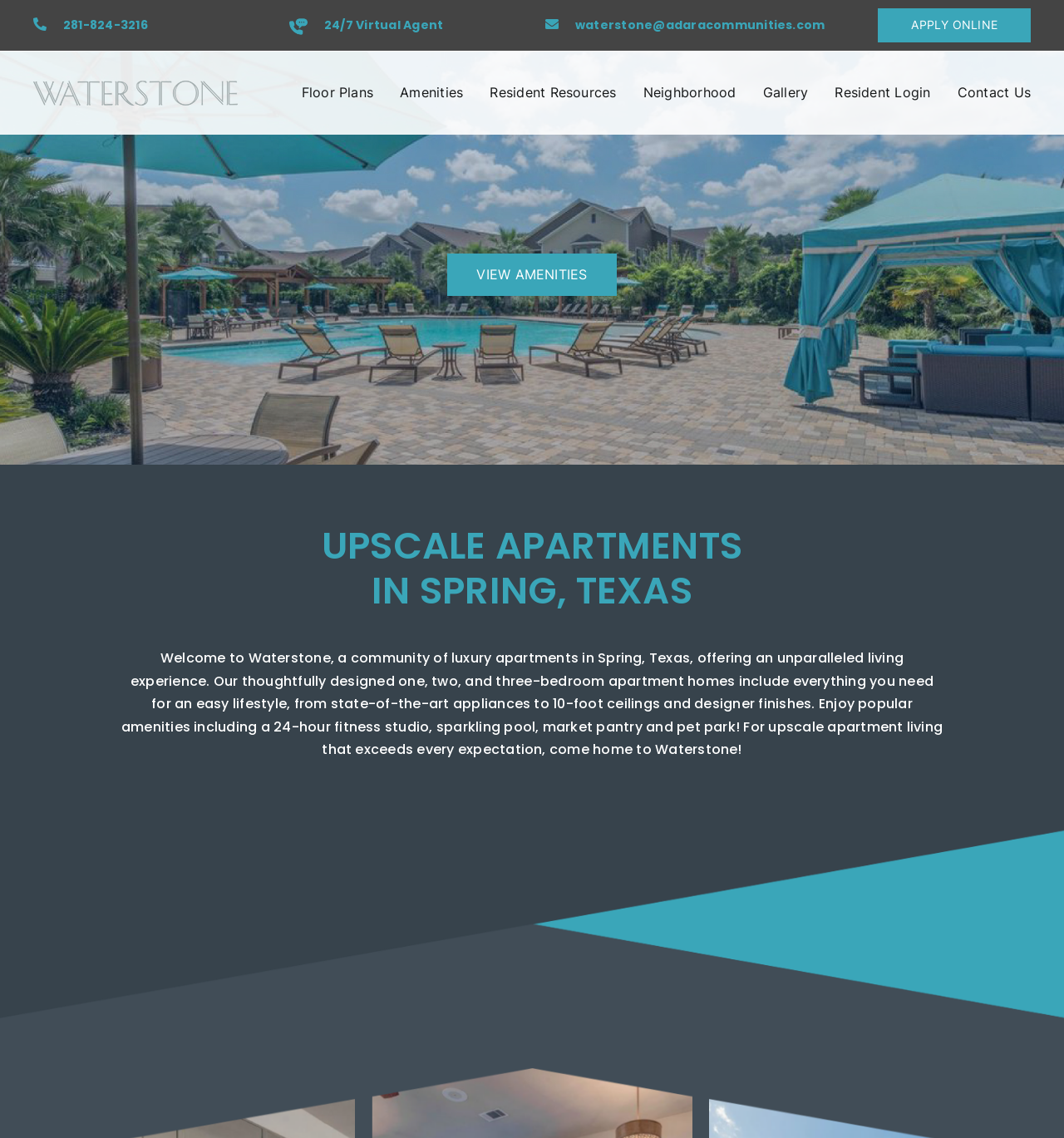Using the element description provided, determine the bounding box coordinates in the format (top-left x, top-left y, bottom-right x, bottom-right y). Ensure that all values are floating point numbers between 0 and 1. Element description: aria-label="small"

[0.031, 0.068, 0.223, 0.085]